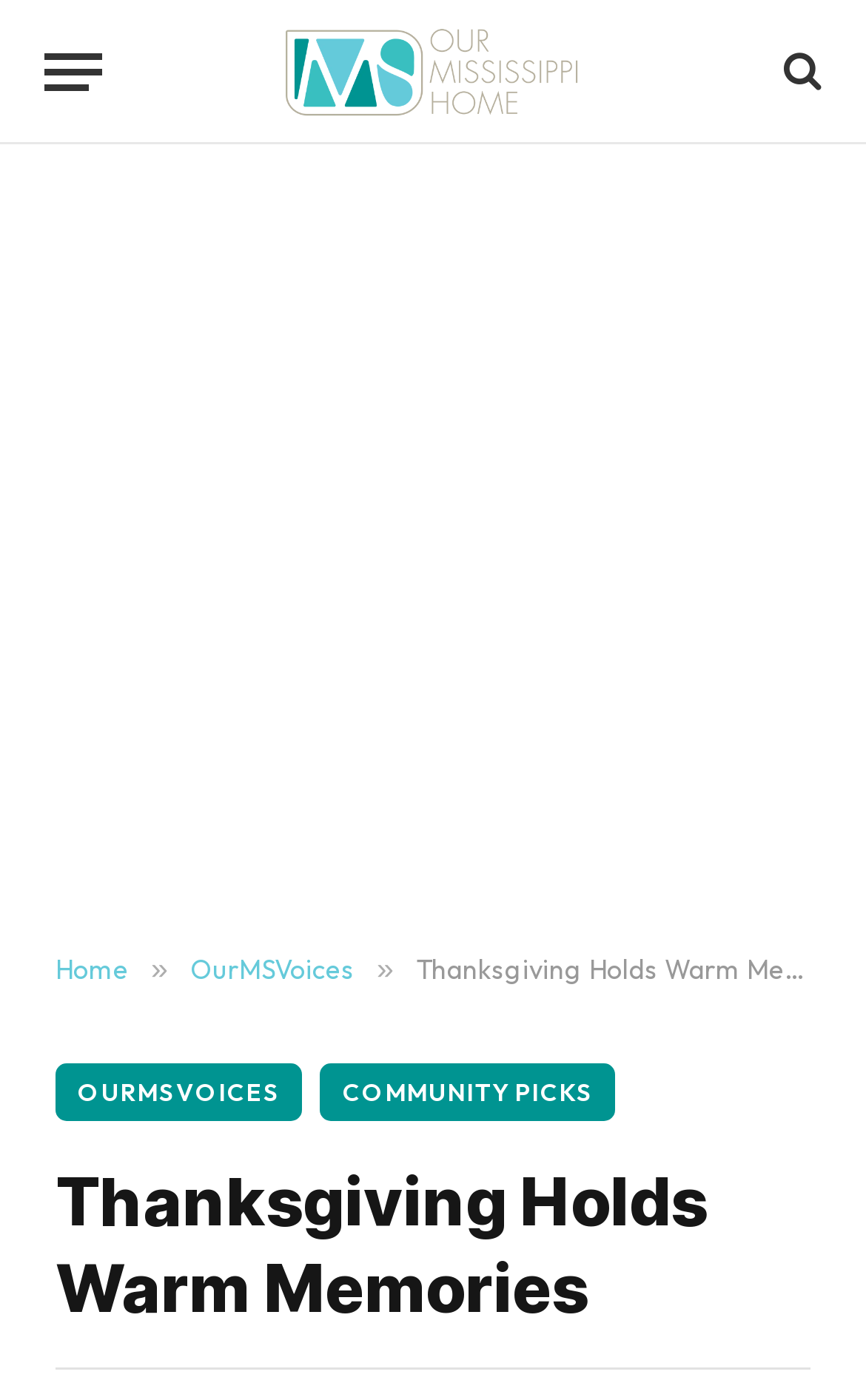How many main sections are there in the webpage?
Answer the question with a detailed explanation, including all necessary information.

I counted the number of main sections by analyzing the layout of the webpage. There is a top section with the website title and menu, a middle section with an iframe advertisement, and a bottom section with links to other pages.